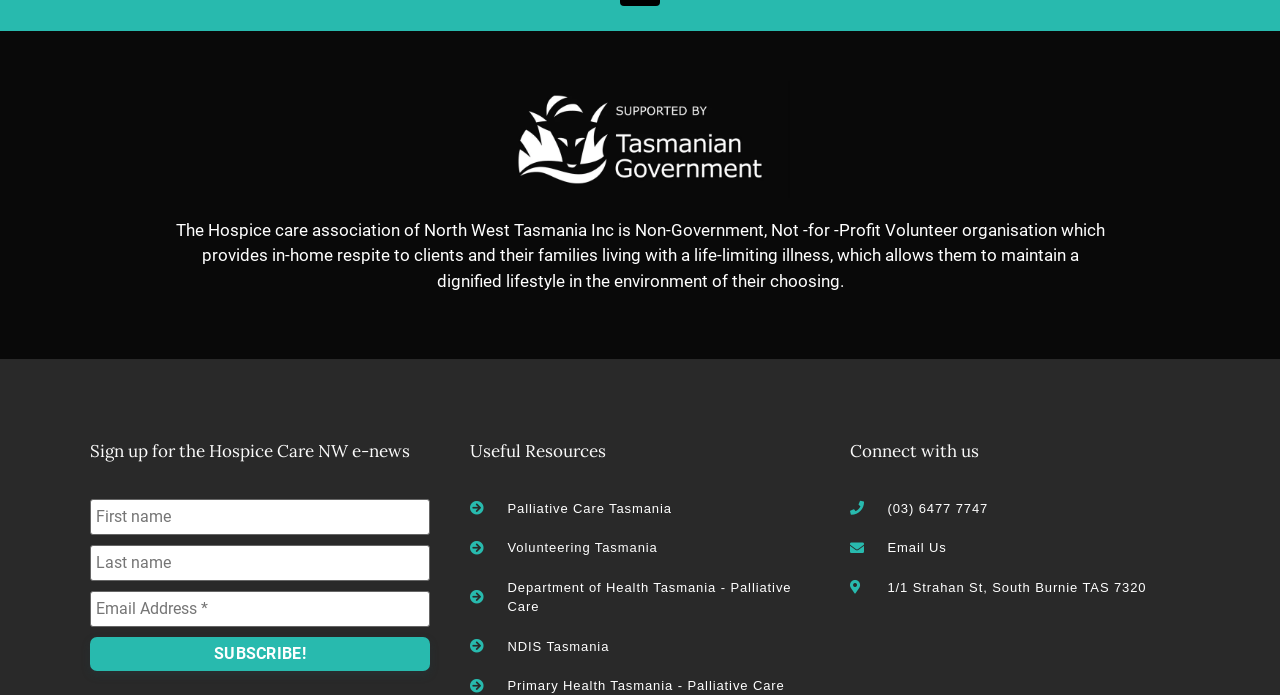Locate the bounding box coordinates of the area you need to click to fulfill this instruction: 'Visit Palliative Care Tasmania'. The coordinates must be in the form of four float numbers ranging from 0 to 1: [left, top, right, bottom].

[0.367, 0.717, 0.633, 0.746]